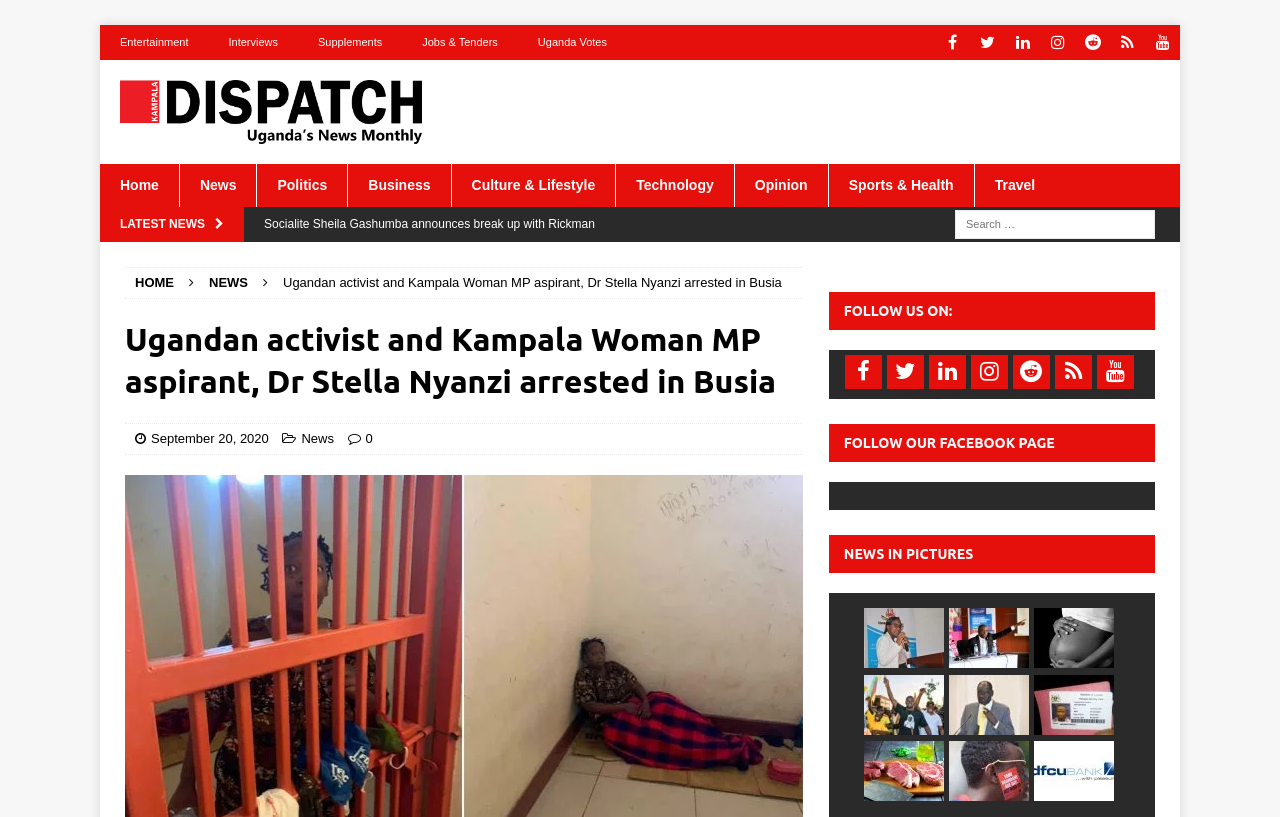Locate the bounding box coordinates of the element to click to perform the following action: 'contact us'. The coordinates should be given as four float values between 0 and 1, in the form of [left, top, right, bottom].

None